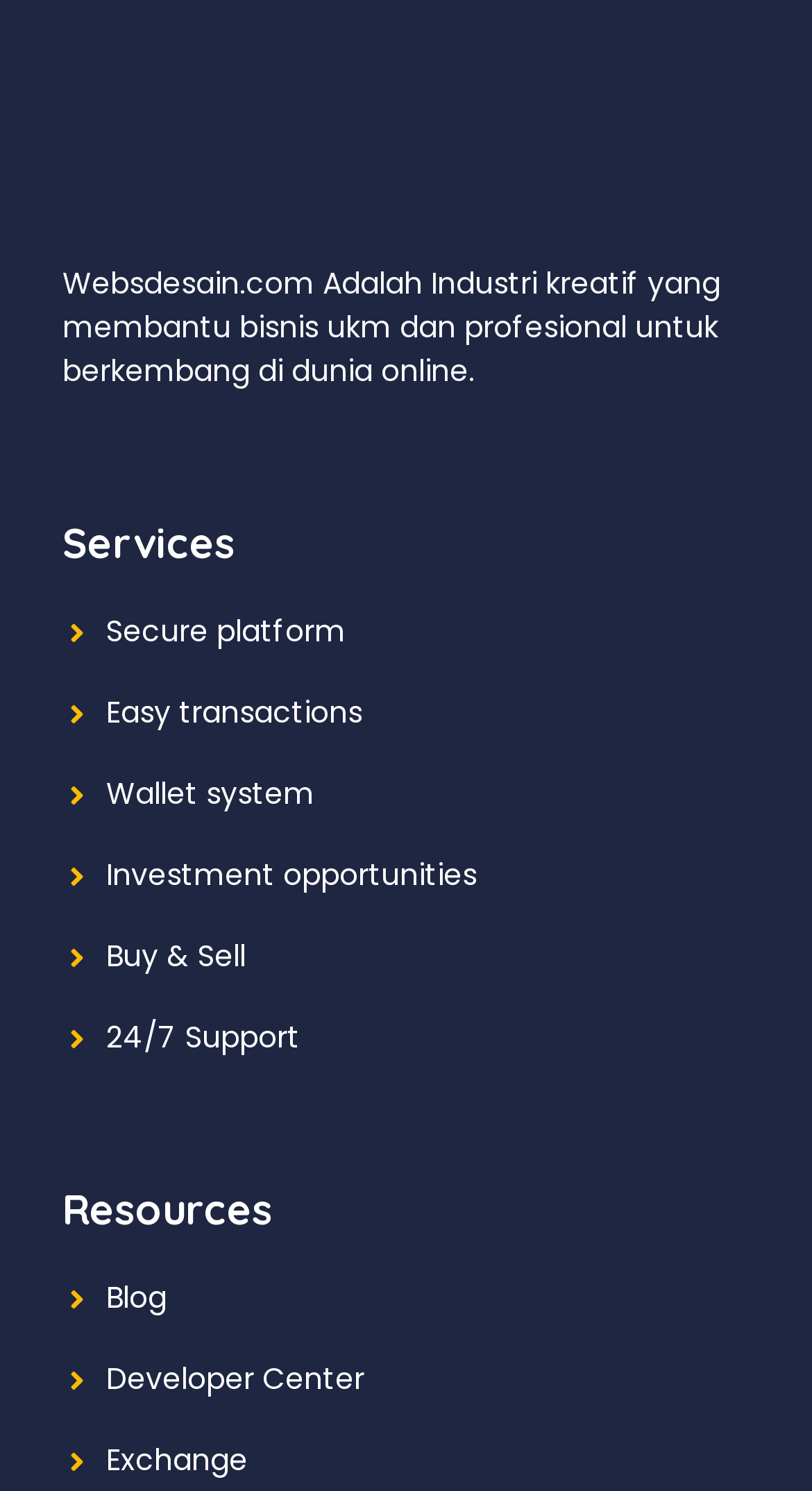What is the name of the company?
Kindly answer the question with as much detail as you can.

The company name is mentioned in the static text element at the top of the webpage, which says 'Websdesain.com Adalah Industri kreatif yang membantu bisnis ukm dan profesional untuk berkembang di dunia online.'